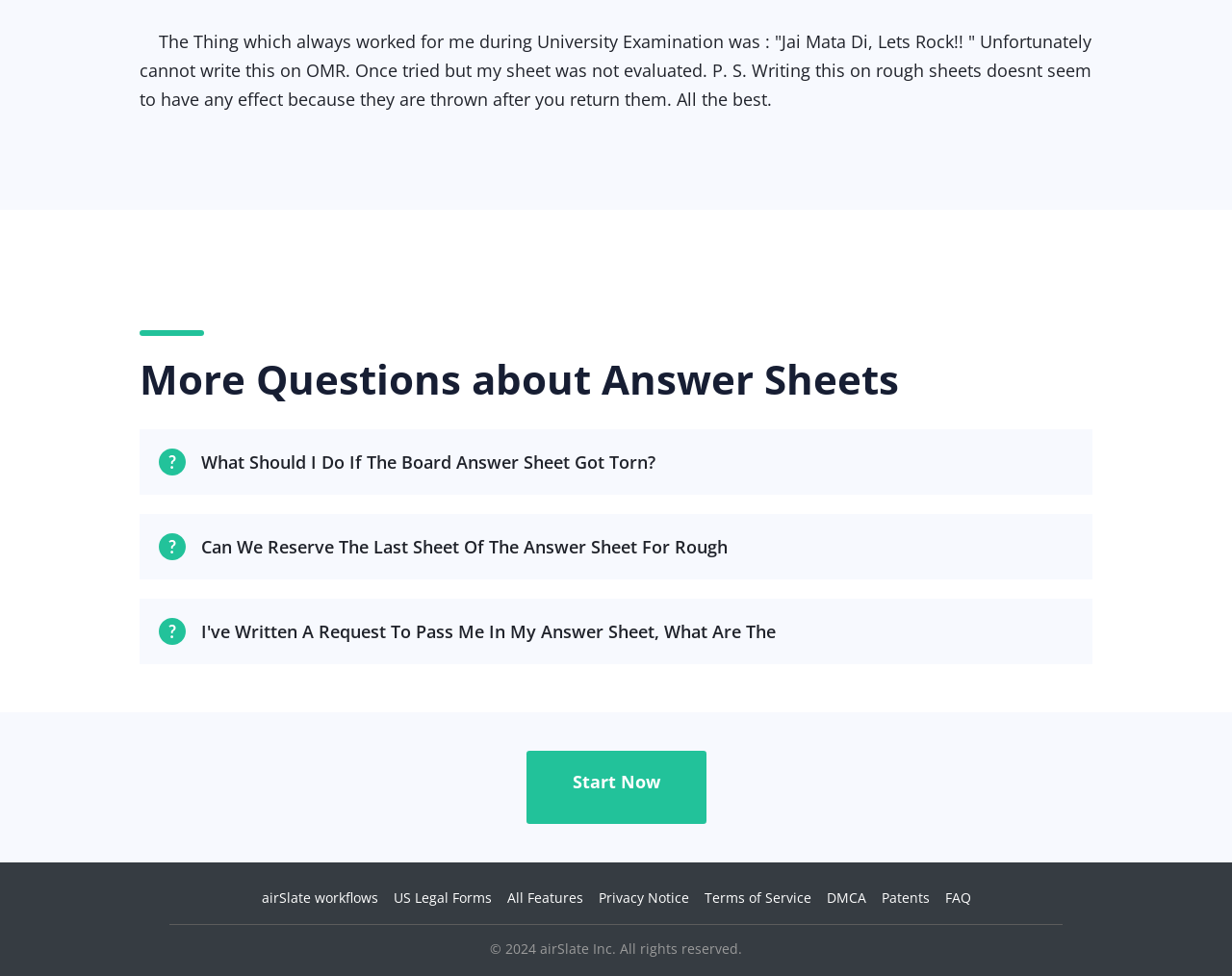Give a short answer using one word or phrase for the question:
What is the topic of the webpage?

Answer Sheets